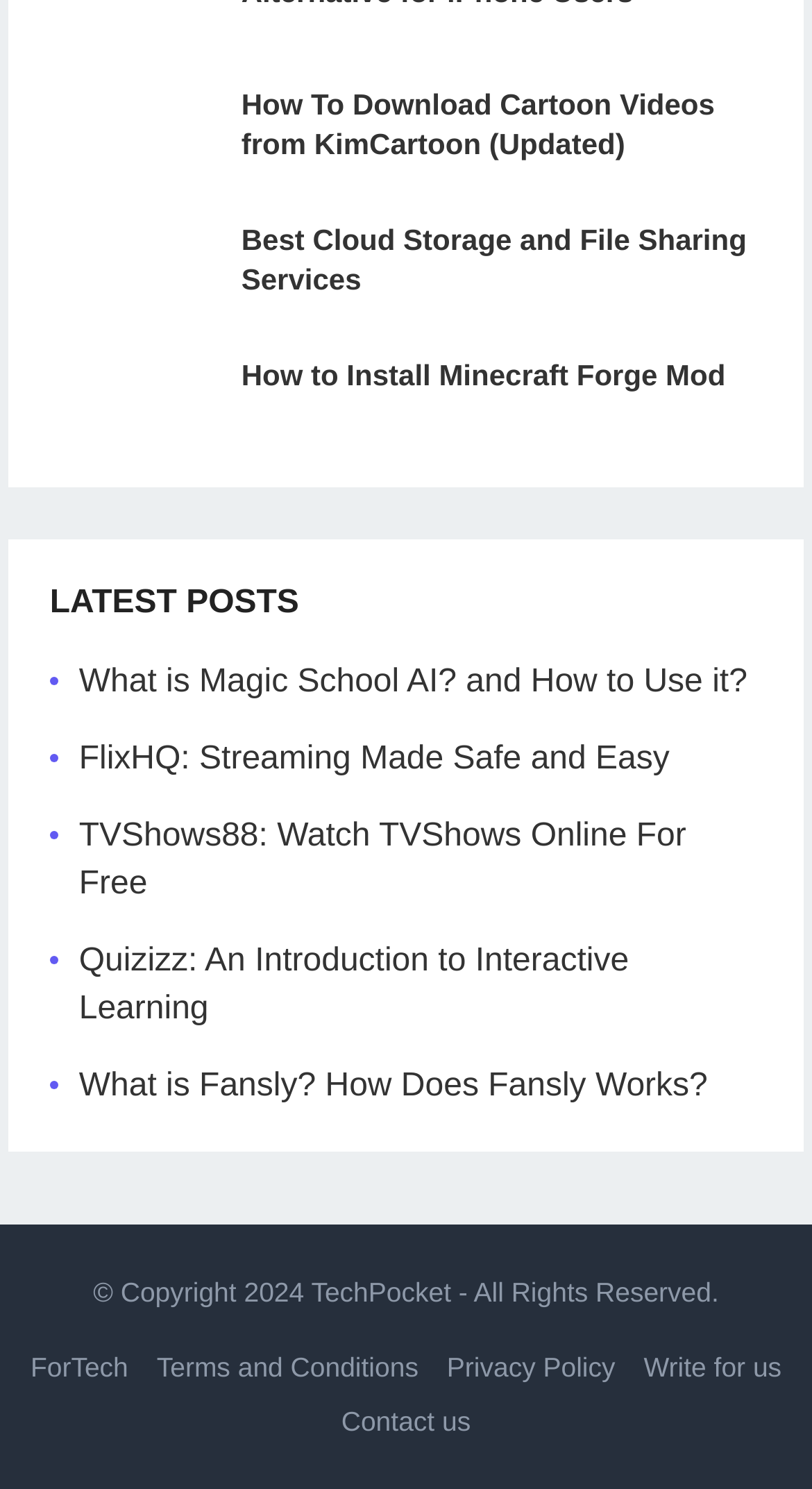What is the name of the website?
Carefully analyze the image and provide a thorough answer to the question.

The name of the website can be found at the bottom of the webpage, where it says '© Copyright 2024 TechPocket - All Rights Reserved.'